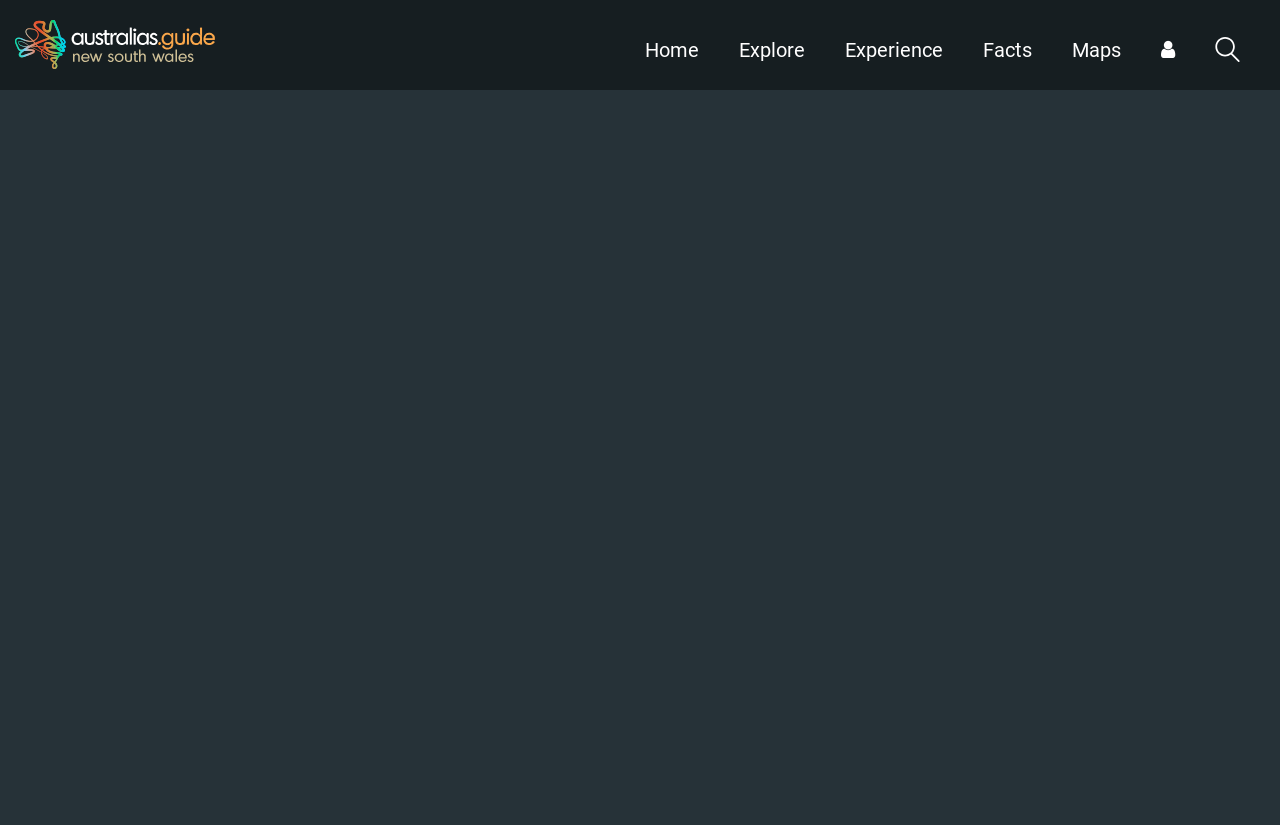Reply to the question with a single word or phrase:
What is the name of the restaurant?

The Union